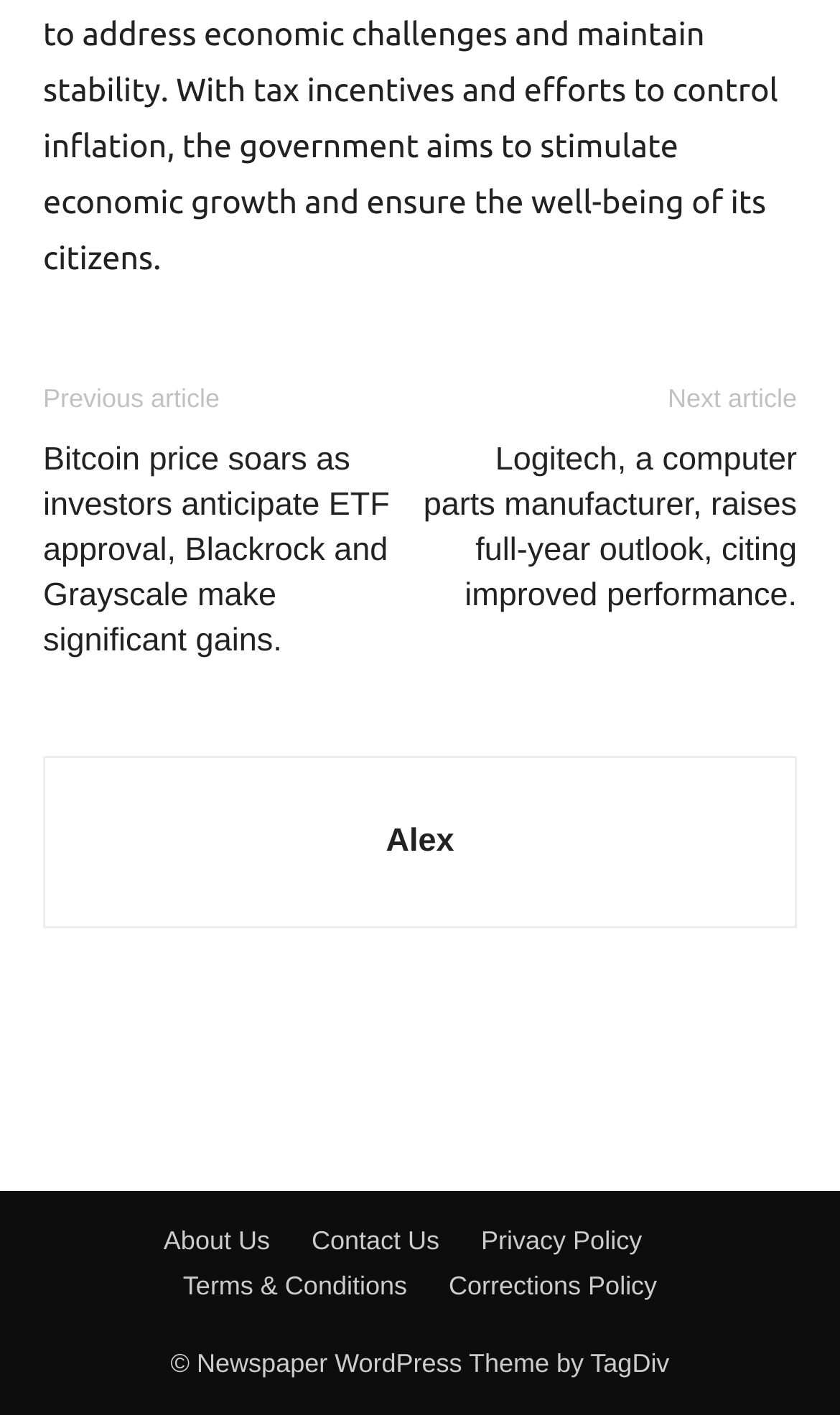Given the description "Privacy Policy", determine the bounding box of the corresponding UI element.

[0.573, 0.863, 0.764, 0.891]